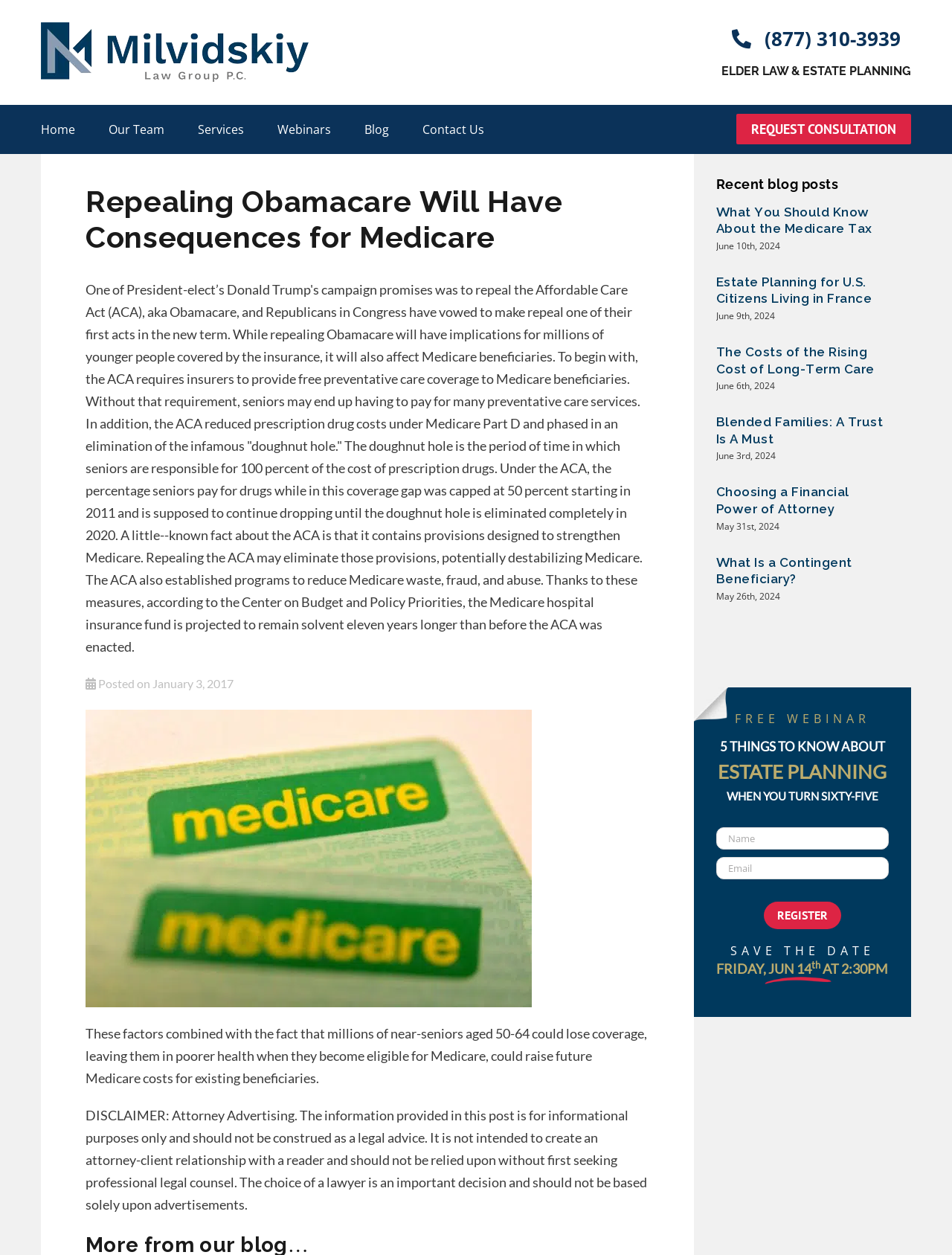What is the purpose of the 'REQUEST CONSULTATION' button?
Look at the image and provide a detailed response to the question.

The 'REQUEST CONSULTATION' button is located in the main menu of the webpage, and its purpose is to allow users to request a consultation with the law group. This button is likely a call-to-action for potential clients.